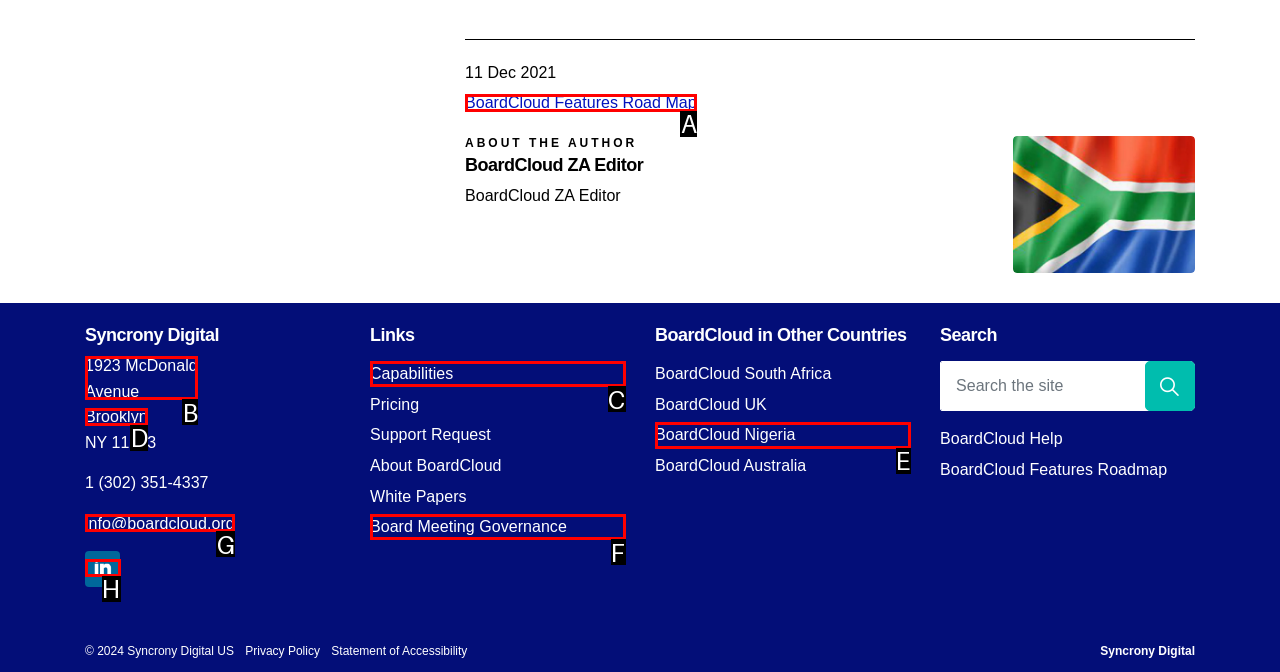From the provided choices, determine which option matches the description: BoardCloud Features Road Map. Respond with the letter of the correct choice directly.

A